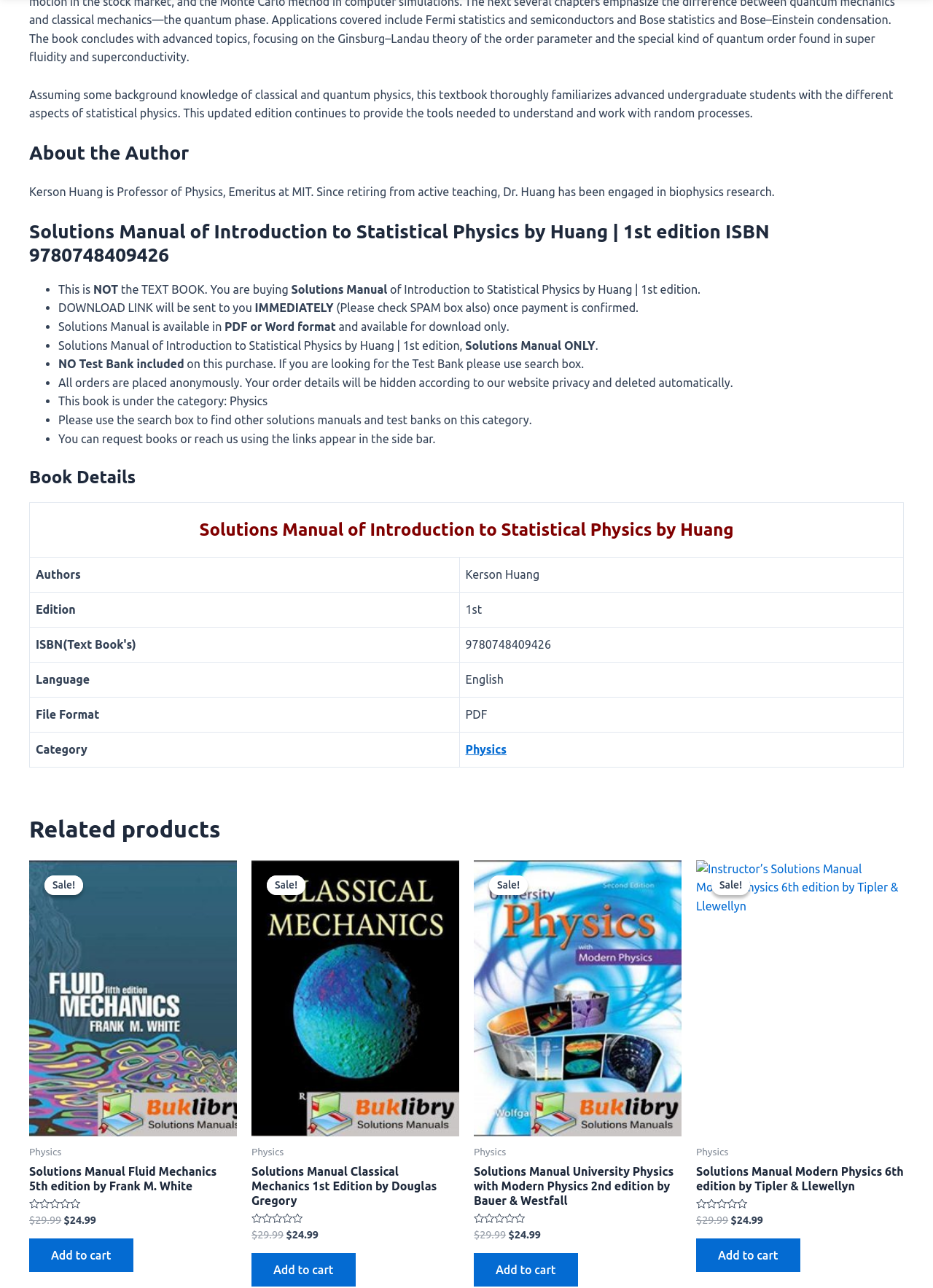What is the category of the book?
Provide a detailed answer to the question using information from the image.

The category of the book is mentioned in the table under 'Book Details' section as 'Physics' and also in the text 'This book is under the category: Physics' which is located under the 'Book Details' section.